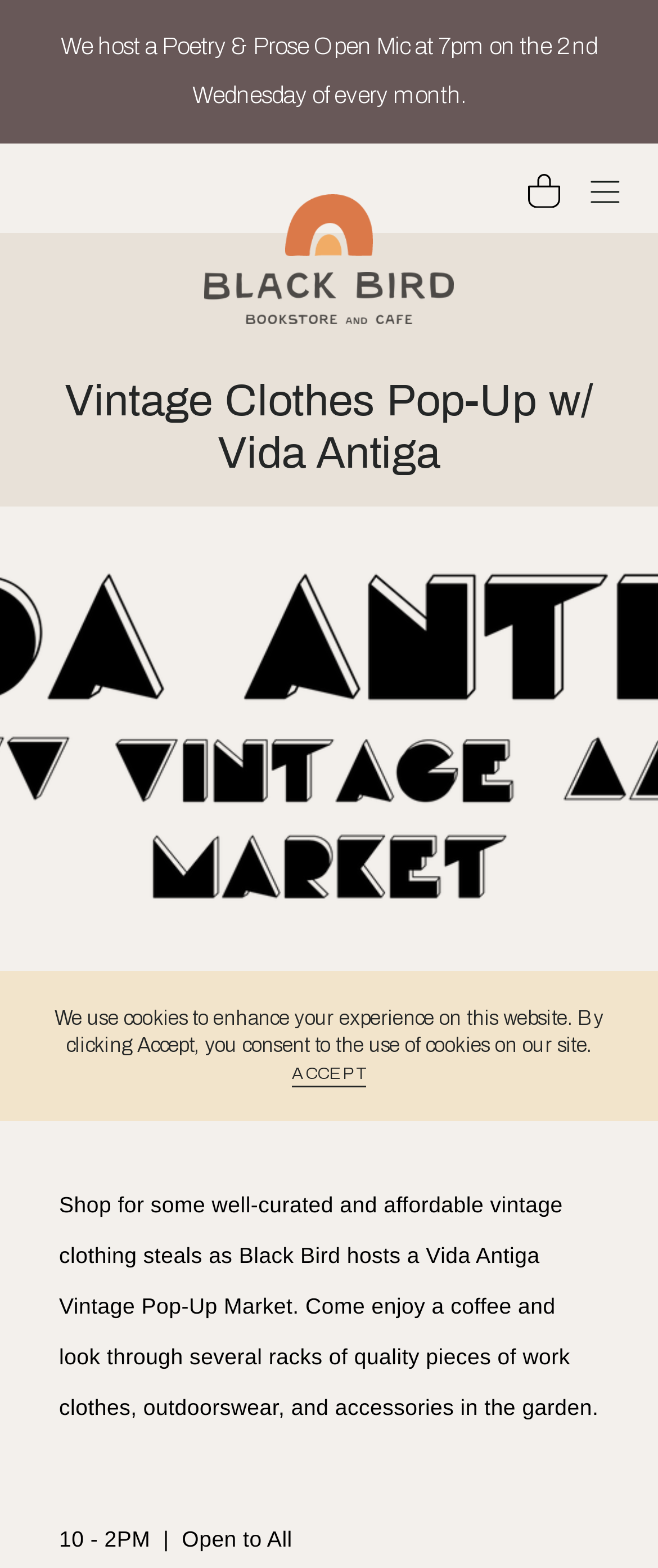Given the content of the image, can you provide a detailed answer to the question?
What can be found in the garden during the event?

I inferred this by reading the static text elements that describe the event, which mention enjoying a coffee and looking through several racks of quality pieces of work clothes, outdoorswear, and accessories in the garden.